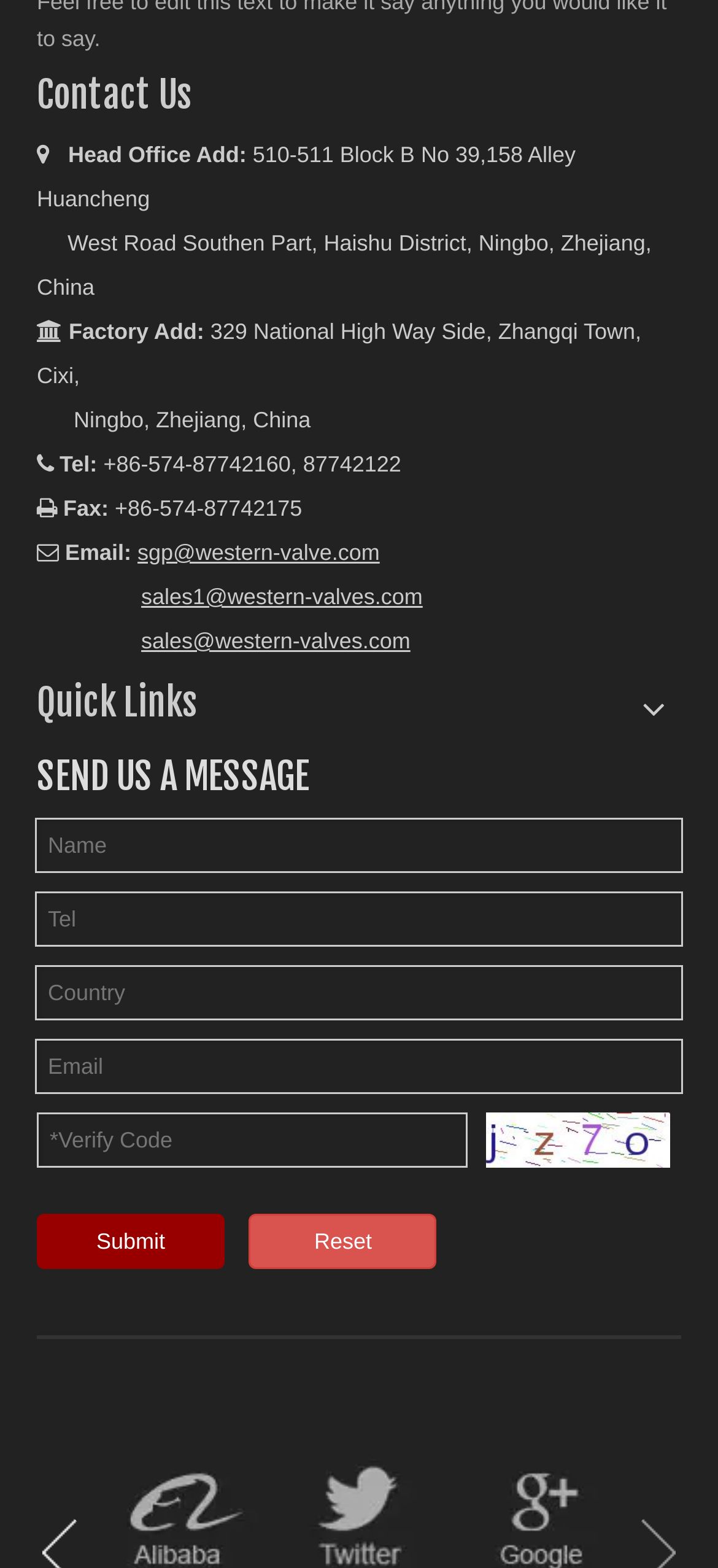Please find and report the bounding box coordinates of the element to click in order to perform the following action: "Enter your name in the 'Name' field". The coordinates should be expressed as four float numbers between 0 and 1, in the format [left, top, right, bottom].

[0.049, 0.521, 0.951, 0.557]